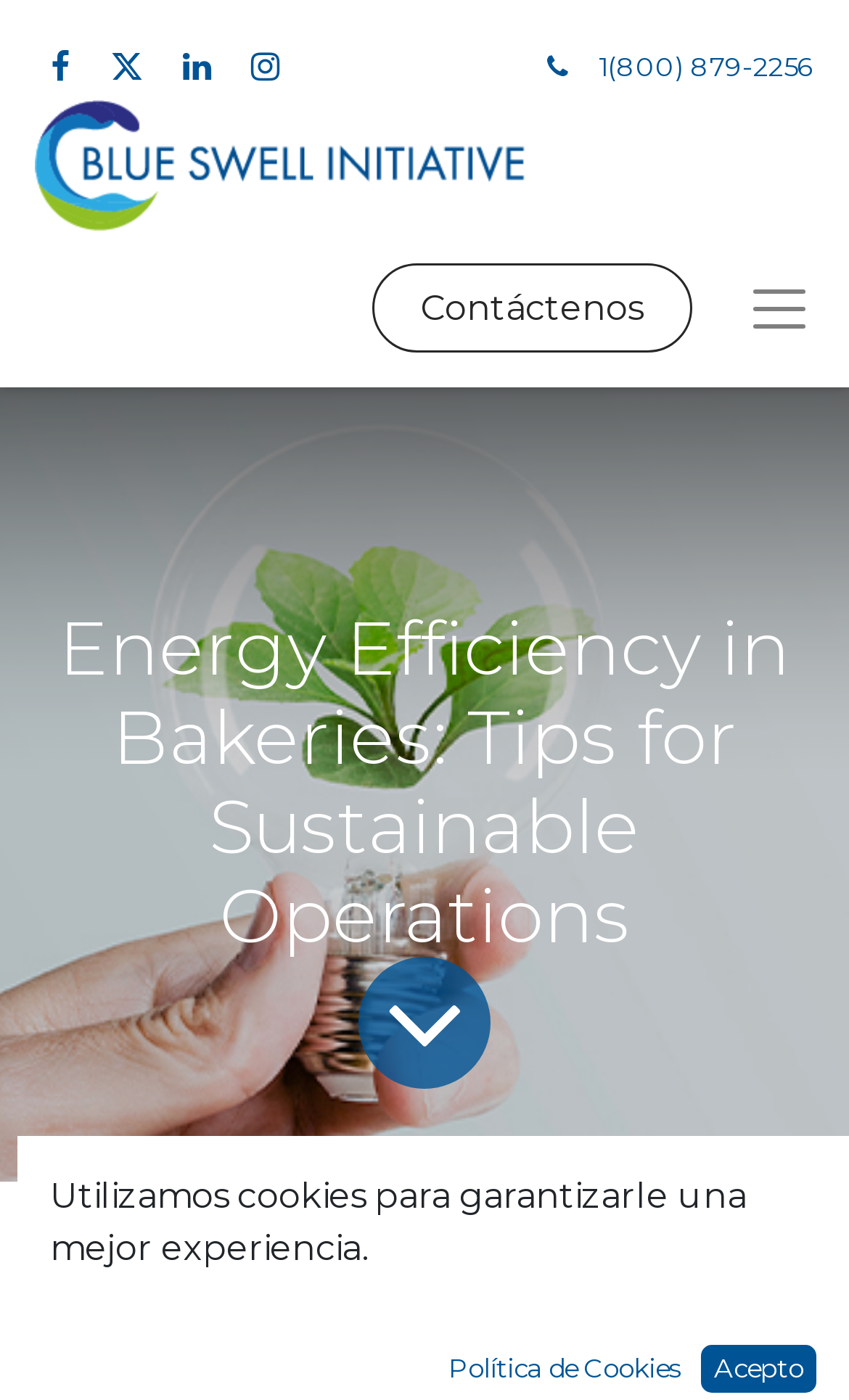Identify the bounding box coordinates of the element to click to follow this instruction: 'Go to Blog'. Ensure the coordinates are four float values between 0 and 1, provided as [left, top, right, bottom].

[0.038, 0.884, 0.136, 0.914]